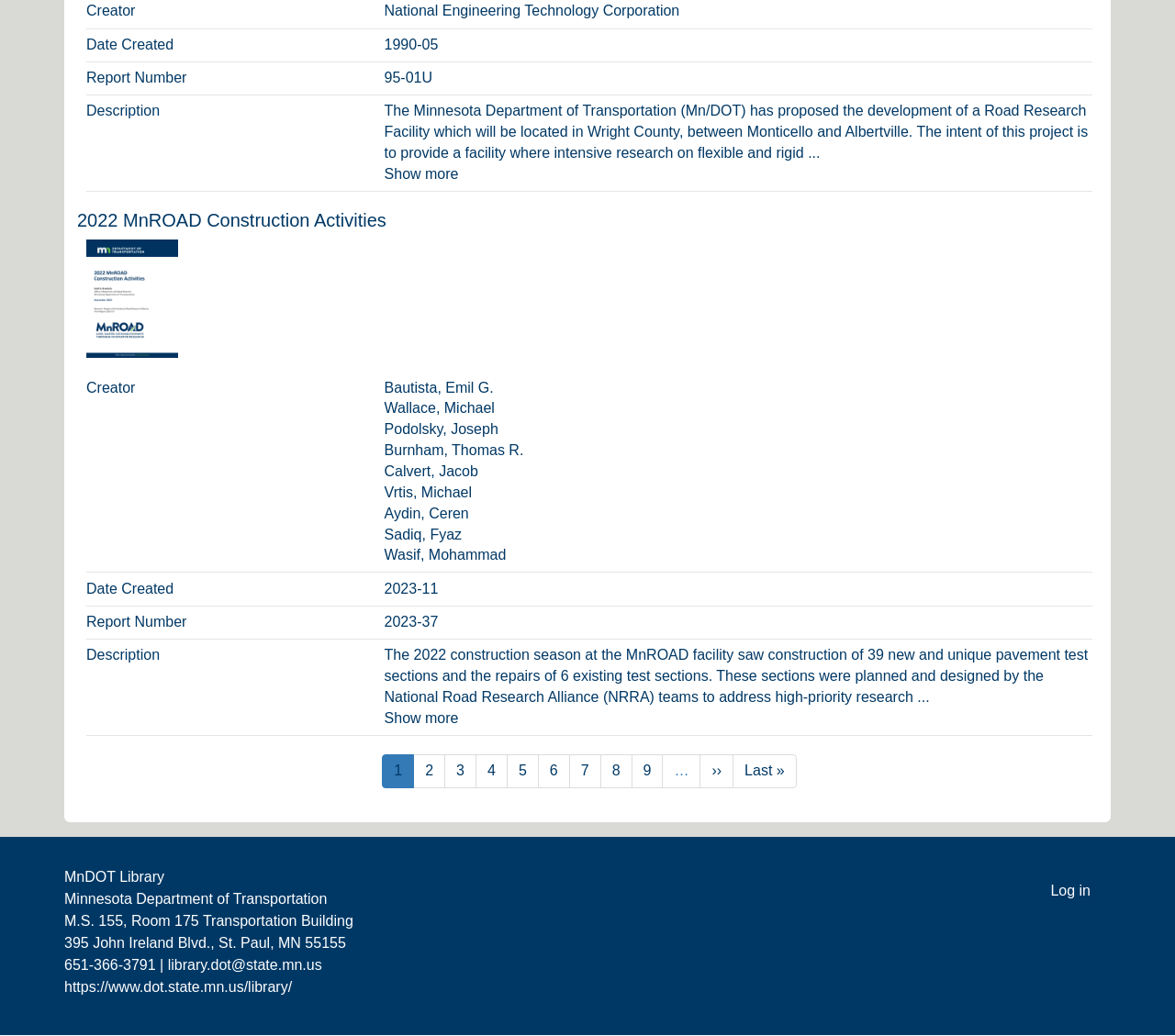Locate the UI element described by library.dot@state.mn.us and provide its bounding box coordinates. Use the format (top-left x, top-left y, bottom-right x, bottom-right y) with all values as floating point numbers between 0 and 1.

[0.143, 0.924, 0.274, 0.939]